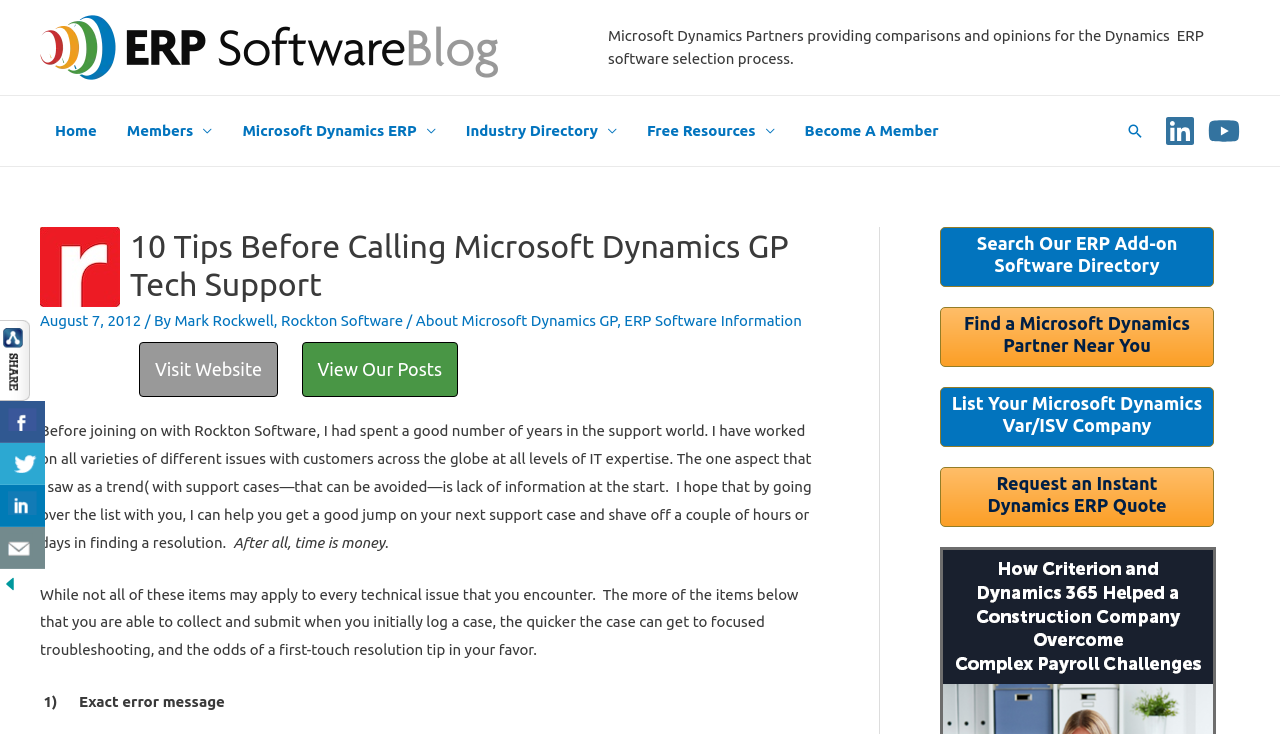Illustrate the webpage's structure and main components comprehensively.

This webpage is about ERP Software Blog, specifically an article titled "10 Tips Before Calling Microsoft Dynamics GP Tech Support". The top-left corner of the page features a logo of ERP Software Blog, accompanied by a link to the blog's homepage. Below the logo, there is a navigation menu with links to various sections of the website, including Home, Members, Microsoft Dynamics ERP, Industry Directory, Free Resources, and Become A Member.

To the right of the navigation menu, there is a search icon link and social media links to LinkedIn and YouTube. Above the article title, there is a header section with Rockton Software's logo, the article title, and the author's name, Mark Rockwell, along with links to his profile and related articles.

The article itself is divided into sections, starting with an introduction where the author shares his experience in the support world and the importance of providing detailed information when logging a support case. The main content of the article is a list of 10 tips, with each tip numbered and described in a short paragraph.

On the right-hand side of the page, there is a complementary section with links to search the ERP add-on software directory, find a Microsoft Dynamics partner near you, list your Microsoft Dynamics VAR/ISV company, and request an instant Dynamics ERP quote.

At the bottom of the page, there is a section to share the article with friends on various social media platforms, including Facebook, Twitter, LinkedIn, and Contact us.